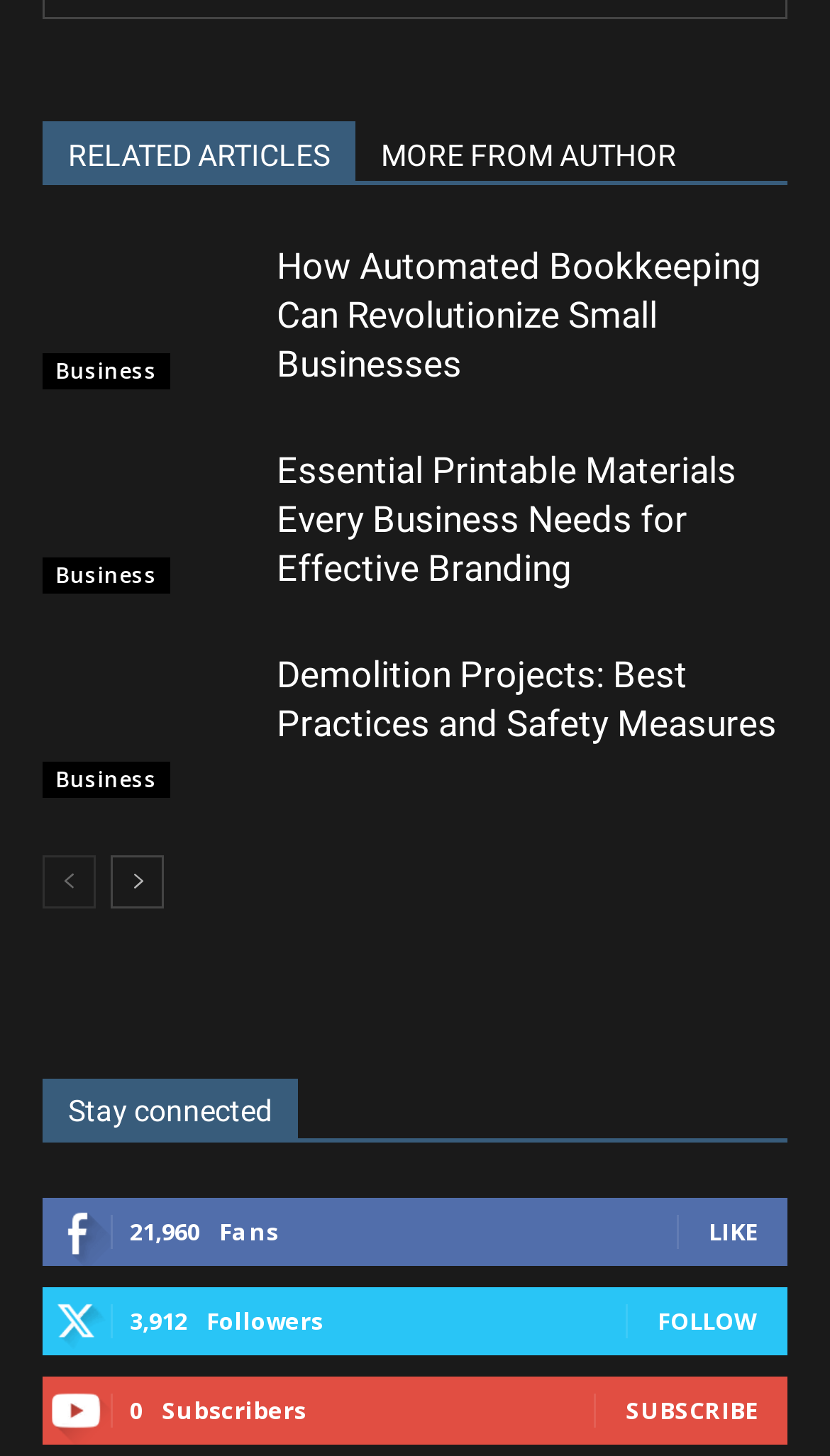Please identify the coordinates of the bounding box that should be clicked to fulfill this instruction: "Click on next-page".

[0.133, 0.587, 0.197, 0.624]